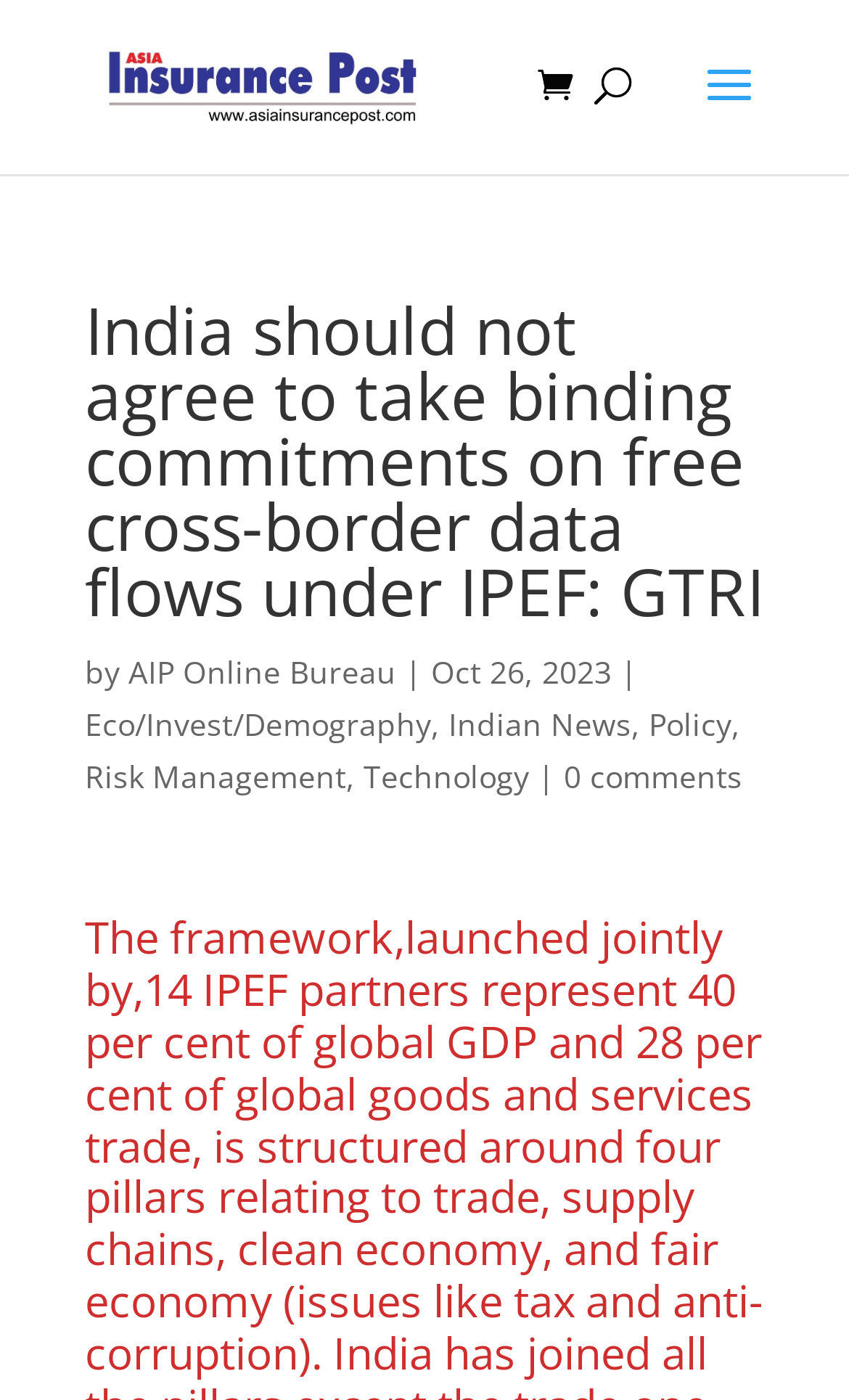Who is the author of the news article?
Utilize the image to construct a detailed and well-explained answer.

The answer can be found by looking at the middle section of the webpage, where the news article's author is displayed as 'AIP Online Bureau'.